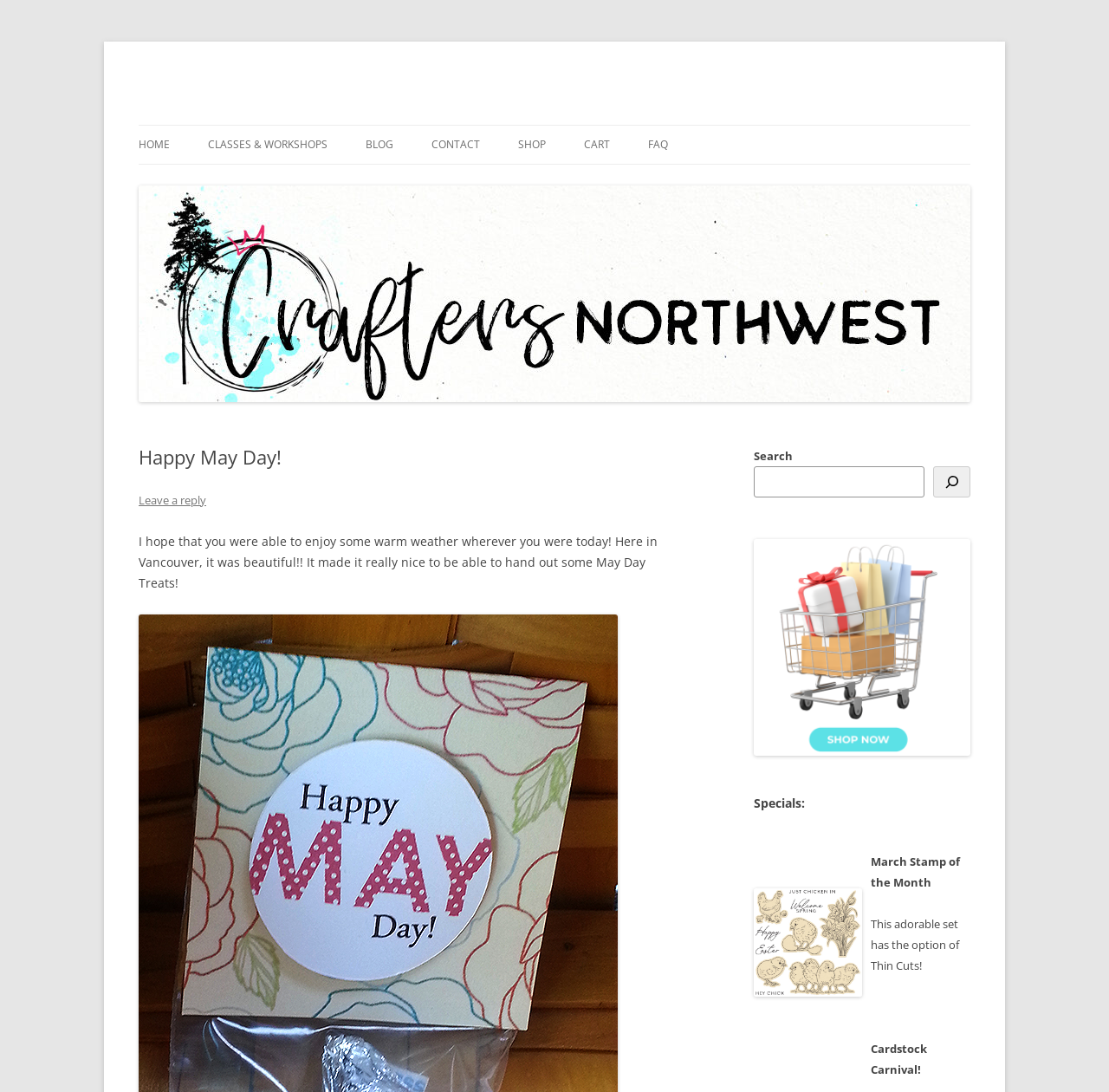Use the information in the screenshot to answer the question comprehensively: What is the author's tone in the post?

The author's tone can be inferred as happy and enthusiastic, as they mention enjoying the beautiful weather and sharing treats with others, which suggests a positive and celebratory tone.